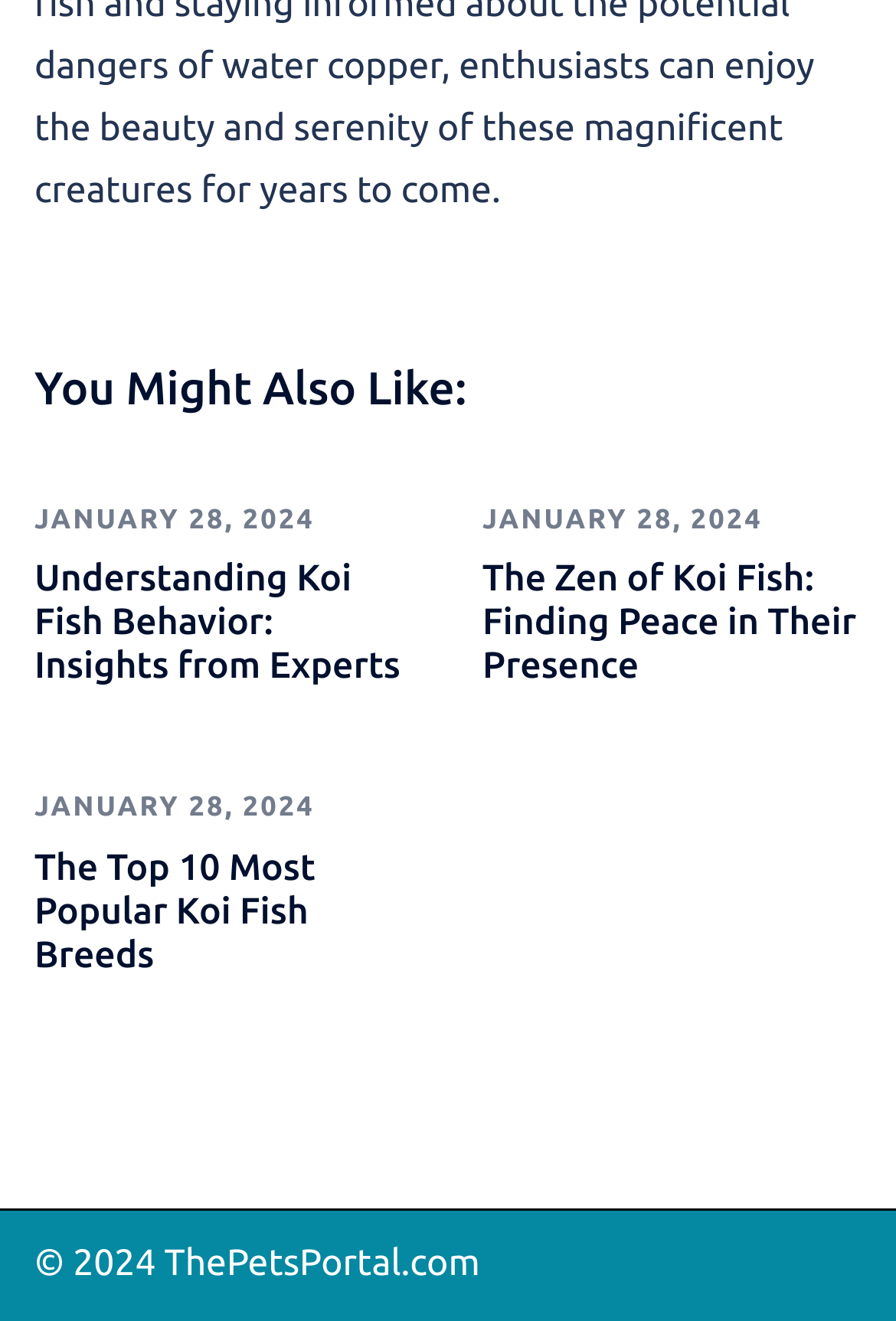How many articles are listed on the webpage?
Please give a detailed and elaborate answer to the question.

There are three articles listed on the webpage, each with a heading and a link, and each associated with the same date 'JANUARY 28, 2024'.